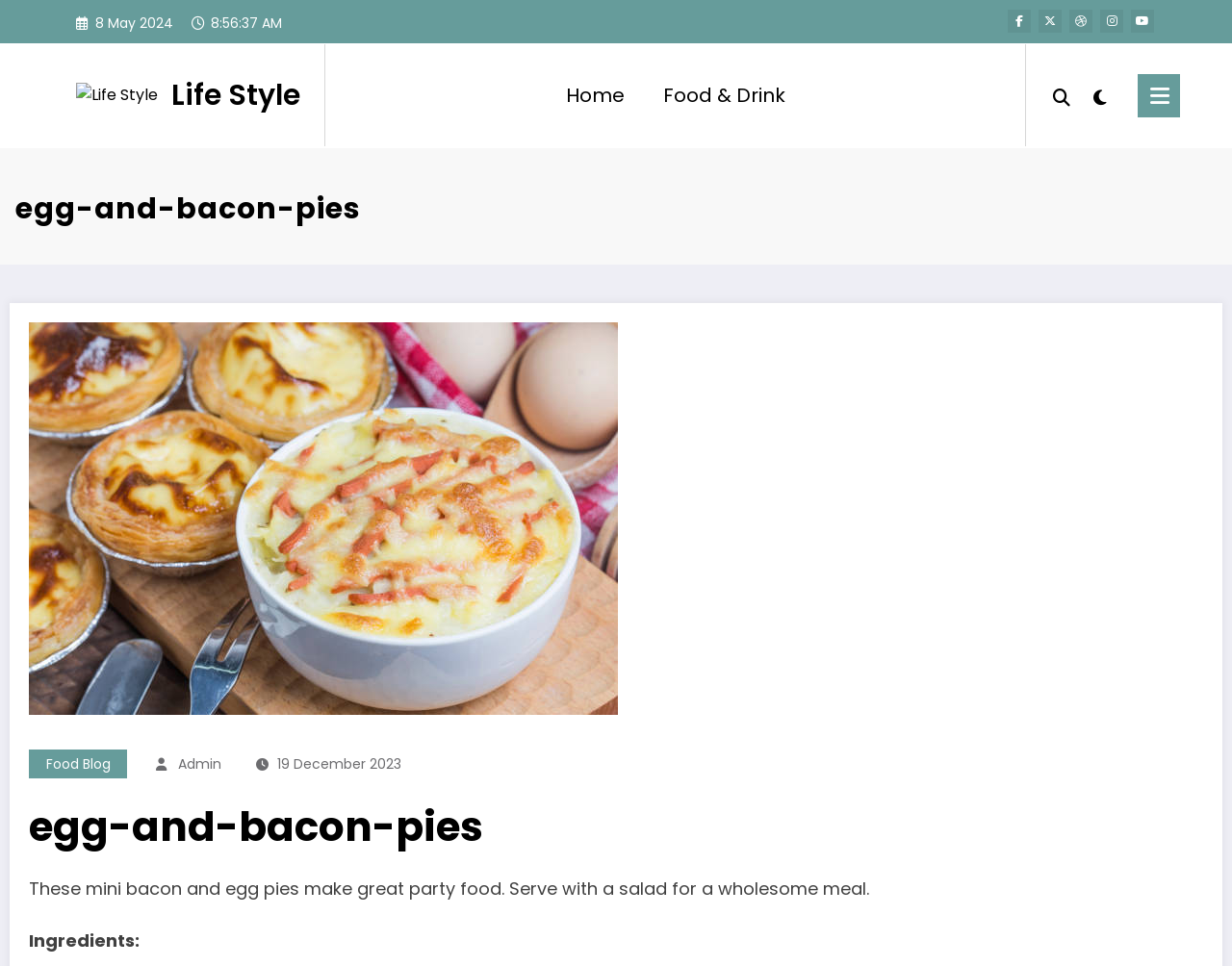Can you find the bounding box coordinates for the element that needs to be clicked to execute this instruction: "open Food Blog"? The coordinates should be given as four float numbers between 0 and 1, i.e., [left, top, right, bottom].

[0.023, 0.775, 0.103, 0.805]